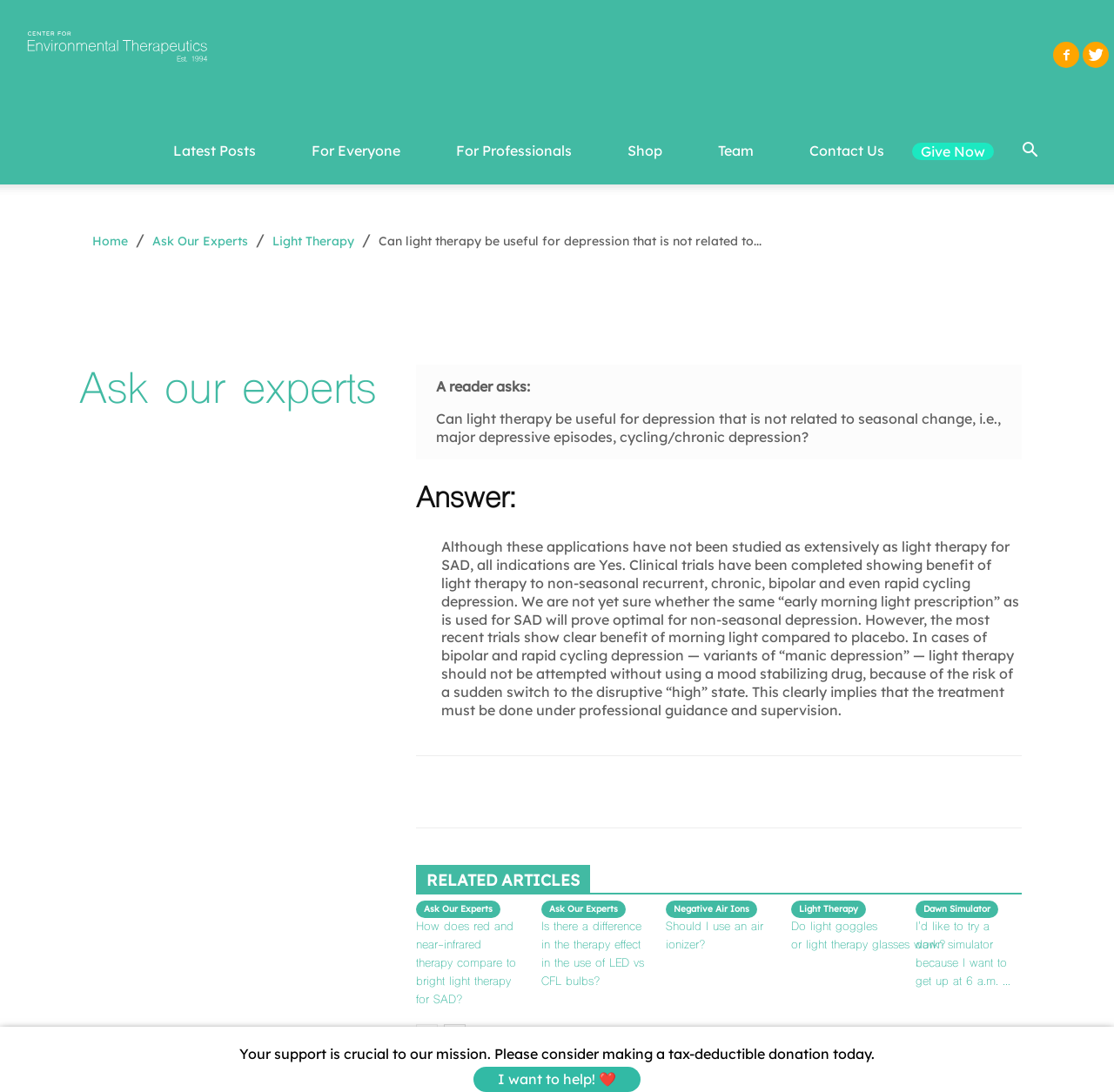What is the benefit of morning light compared to a placebo?
Please provide a single word or phrase as your answer based on the image.

Clear benefit